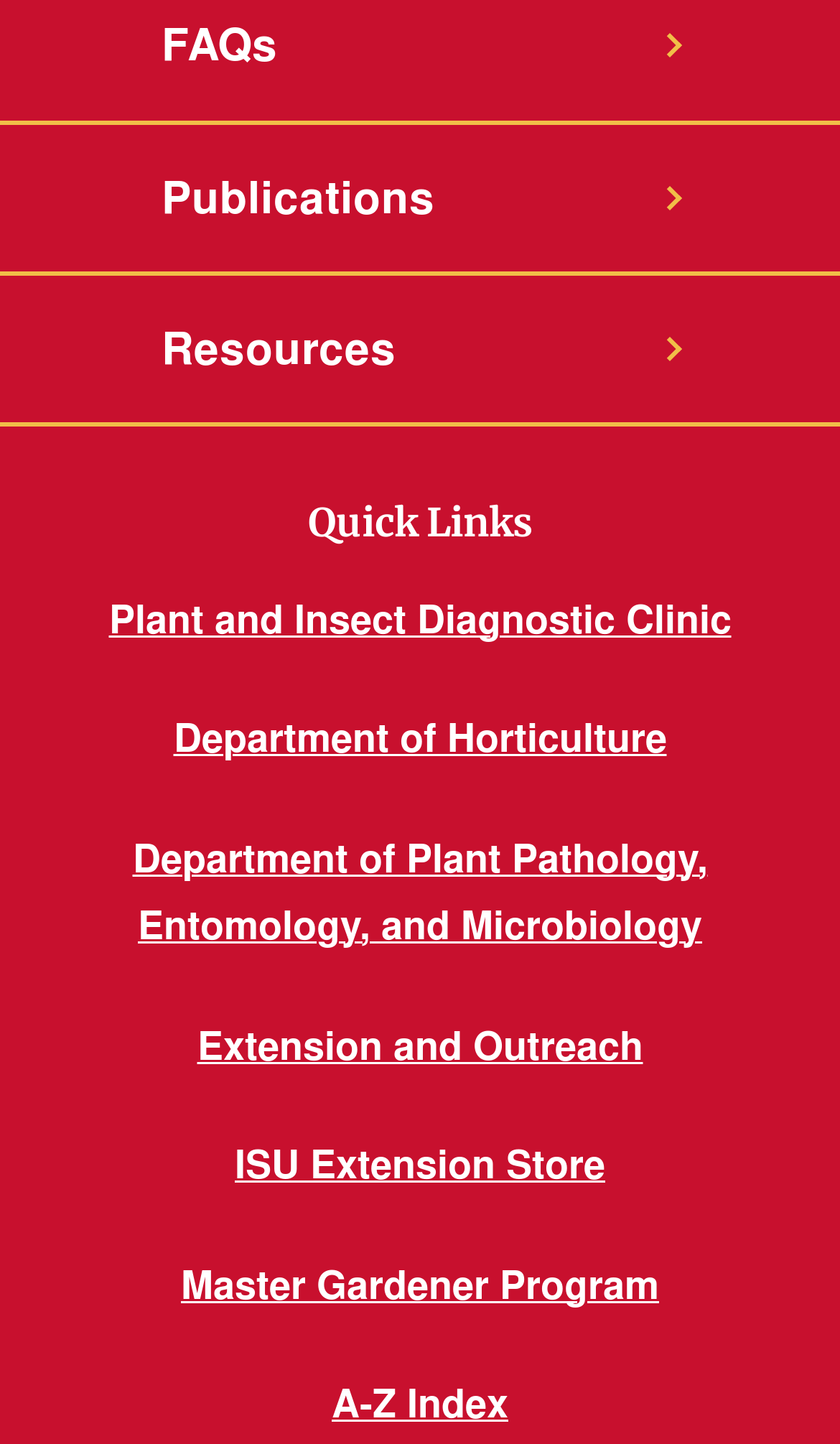Respond to the question below with a single word or phrase:
What is the last link on the webpage?

A-Z Index